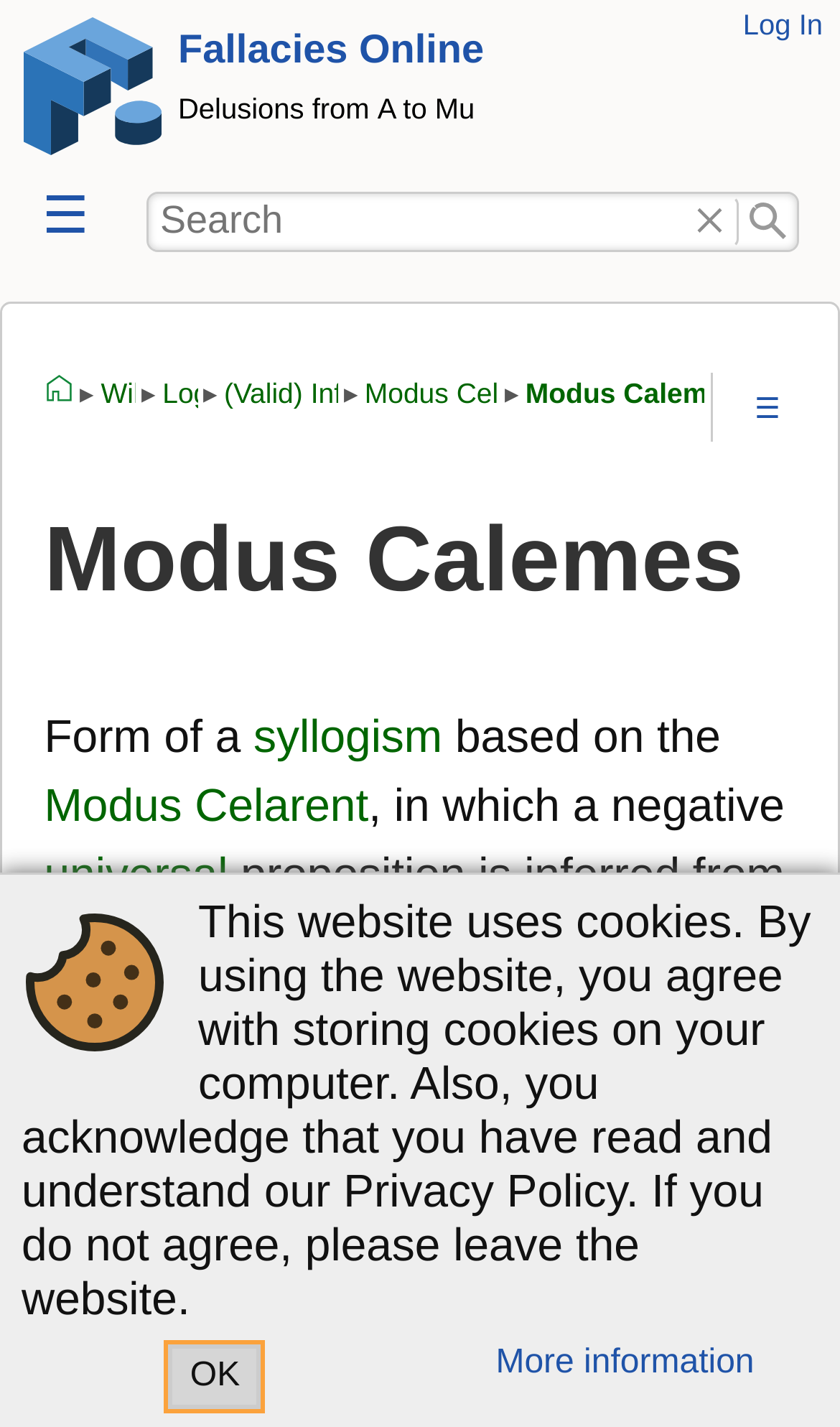Please determine the bounding box coordinates of the section I need to click to accomplish this instruction: "Go to the homepage".

[0.053, 0.261, 0.088, 0.29]